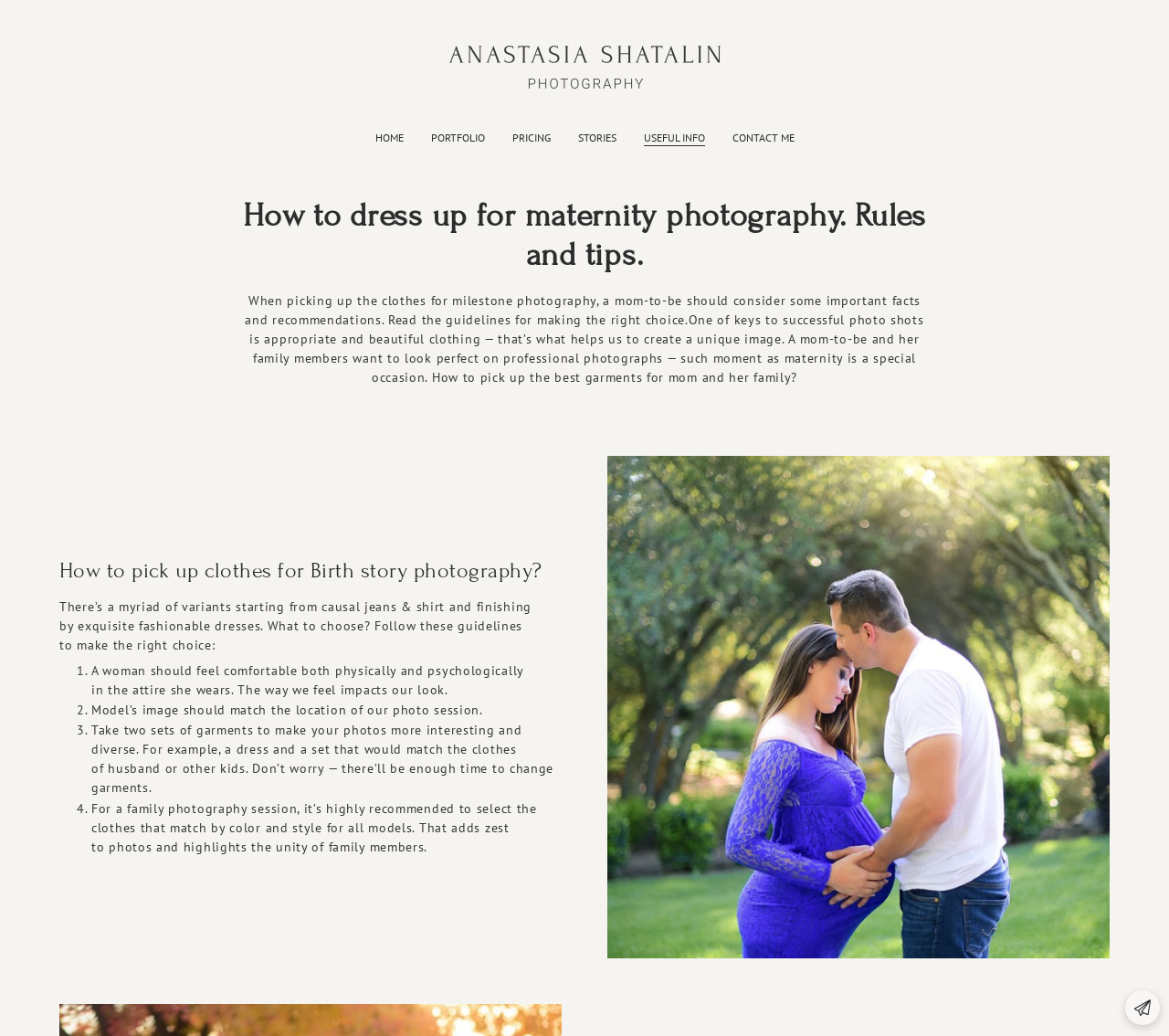Please analyze the image and give a detailed answer to the question:
What is the main topic of this webpage?

Based on the content of the webpage, it appears to be providing guidelines and tips for dressing up for maternity photography, including rules for choosing the right clothes and how to prepare for a photo shoot.